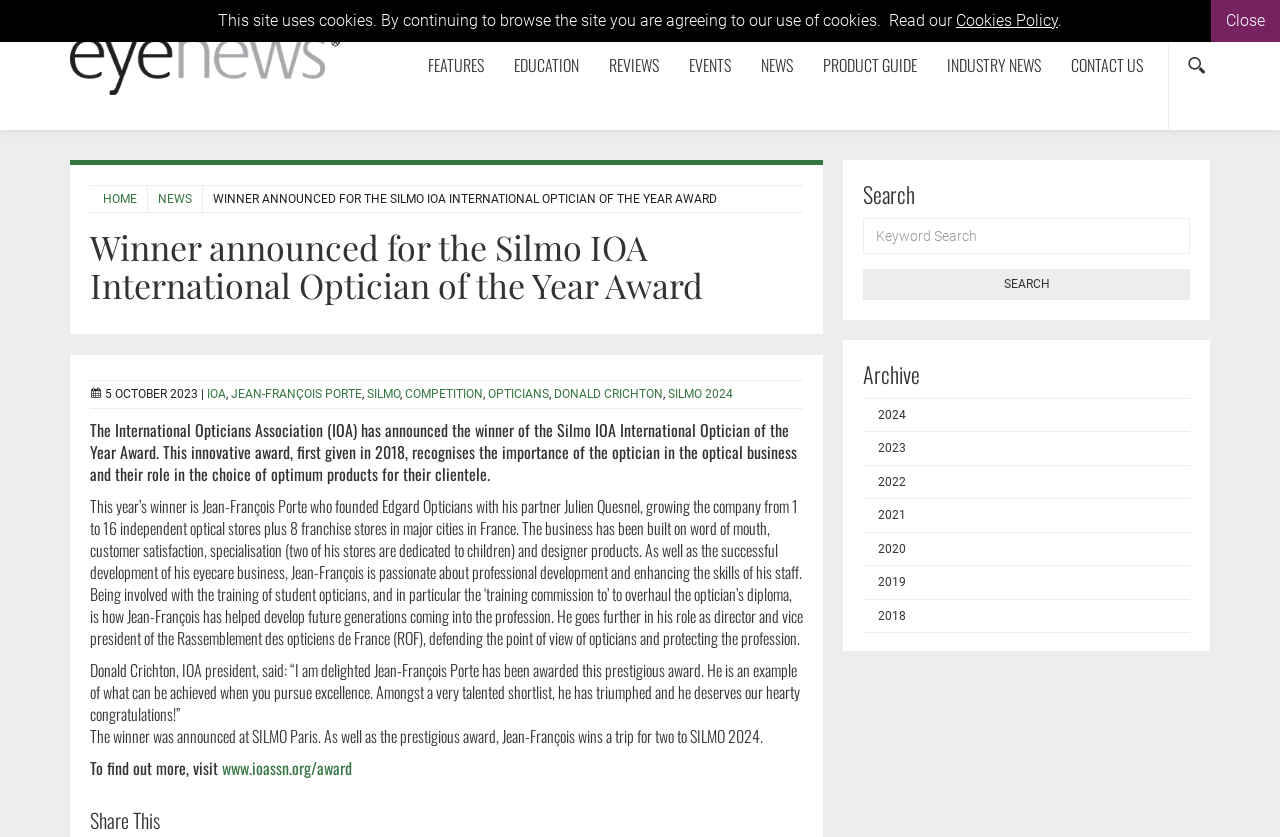Can you find and generate the webpage's heading?

Winner announced for the Silmo IOA International Optician of the Year Award